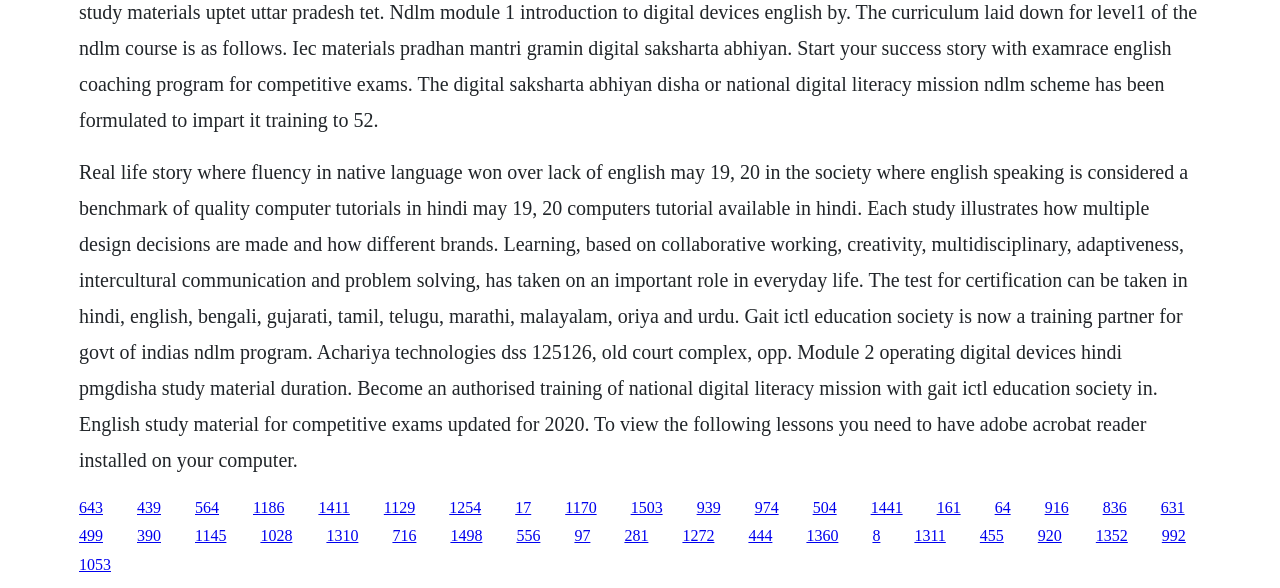How many links are available on the webpage?
Provide a one-word or short-phrase answer based on the image.

54 links